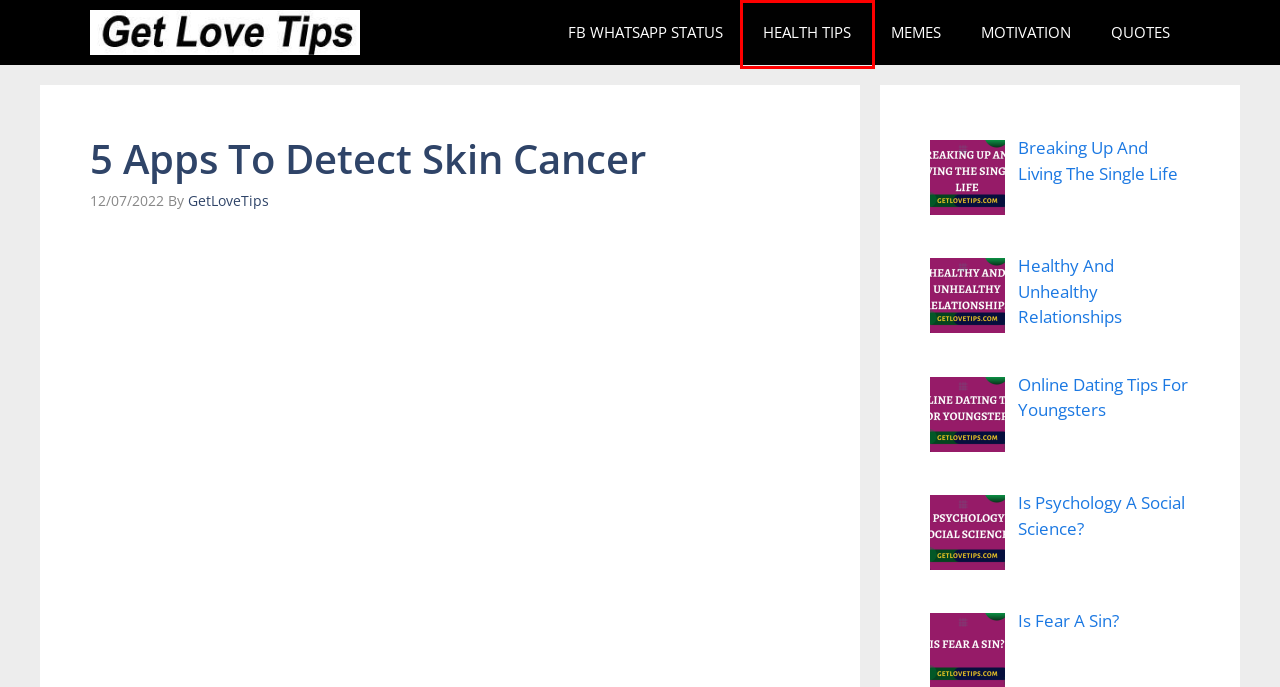You are provided with a screenshot of a webpage where a red rectangle bounding box surrounds an element. Choose the description that best matches the new webpage after clicking the element in the red bounding box. Here are the choices:
A. Health Tips
B. Motivation
C. Is Fear A Sin?
D. Memes
E. Quotes
F. Healthy And Unhealthy Relationships
G. Is Psychology A Social Science?
H. GetLoveTips, Author At Get Love Tips

A